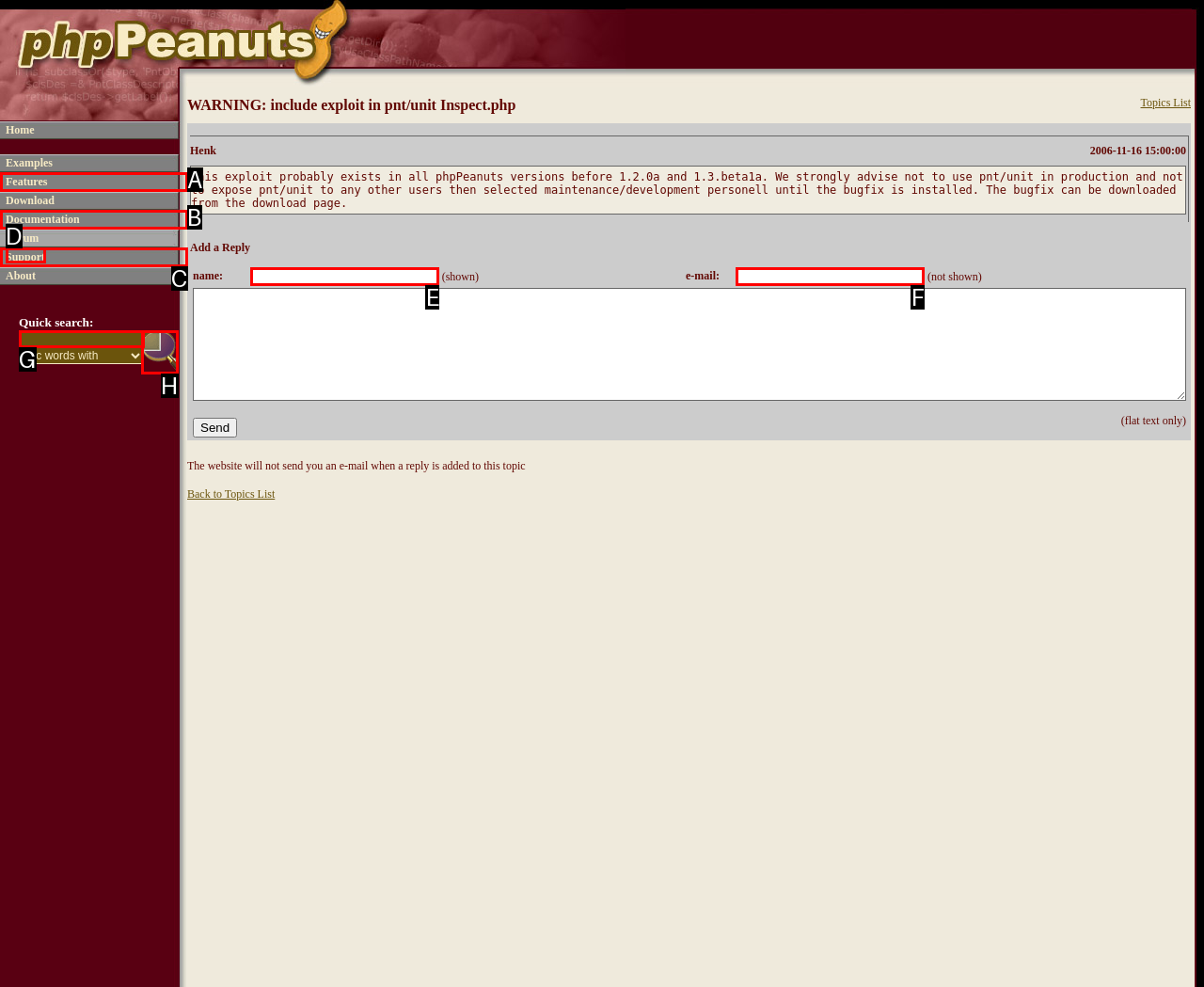Choose the option that matches the following description: parent_node: (shown) name="name"
Reply with the letter of the selected option directly.

E